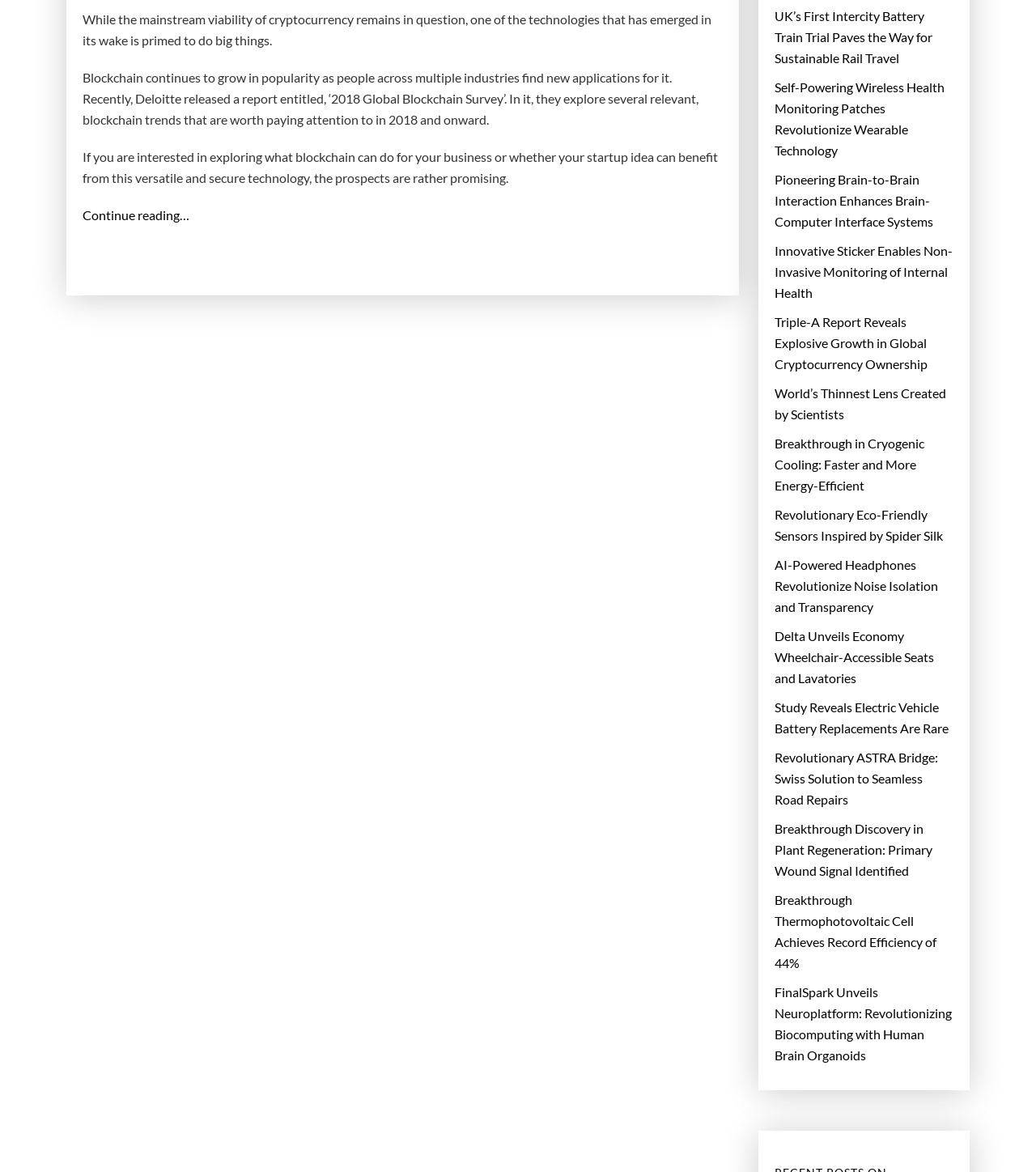Provide a brief response to the question using a single word or phrase: 
What is the purpose of the 'Continue reading…' link?

To read more about blockchain trends